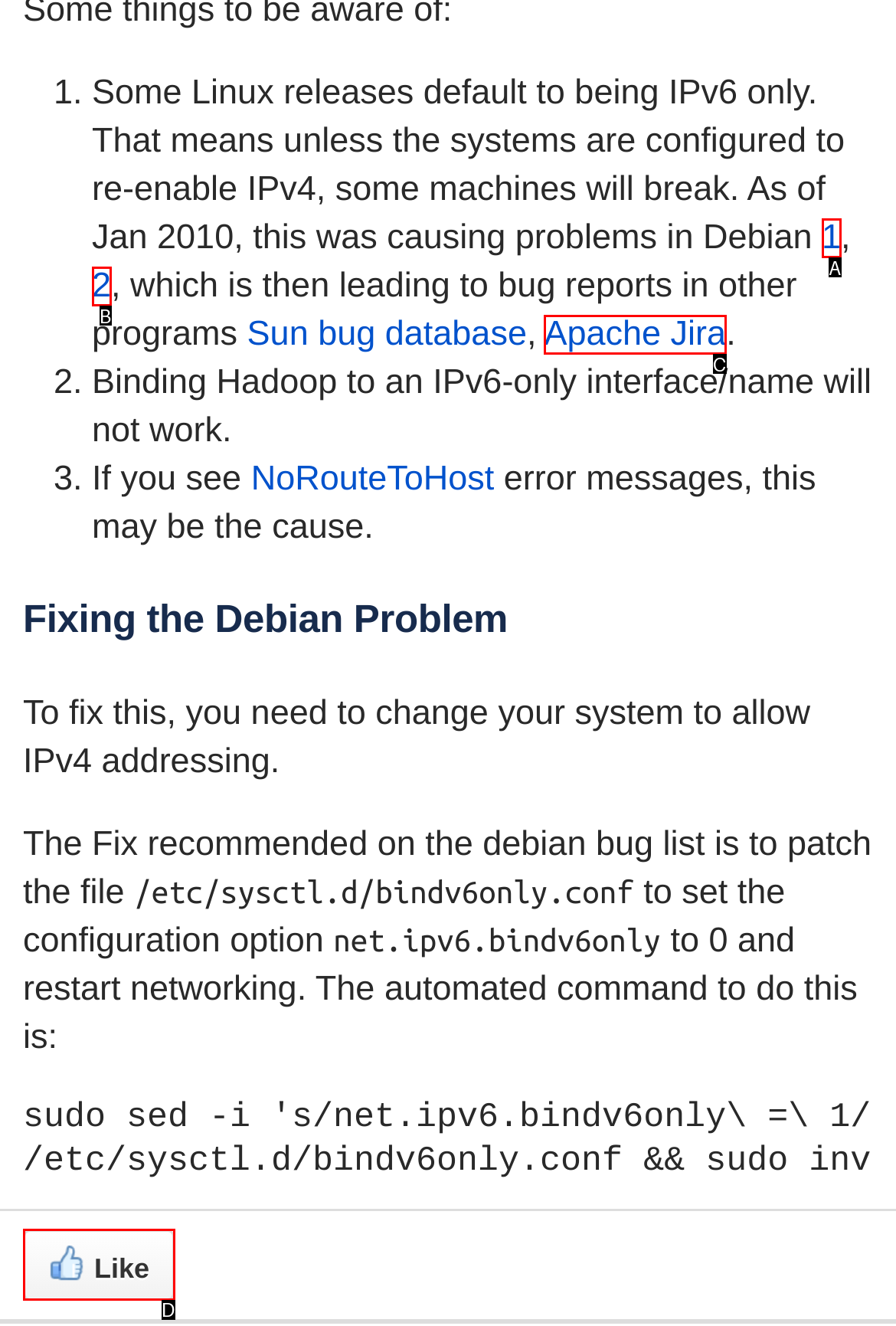With the provided description: Apache Jira, select the most suitable HTML element. Respond with the letter of the selected option.

C